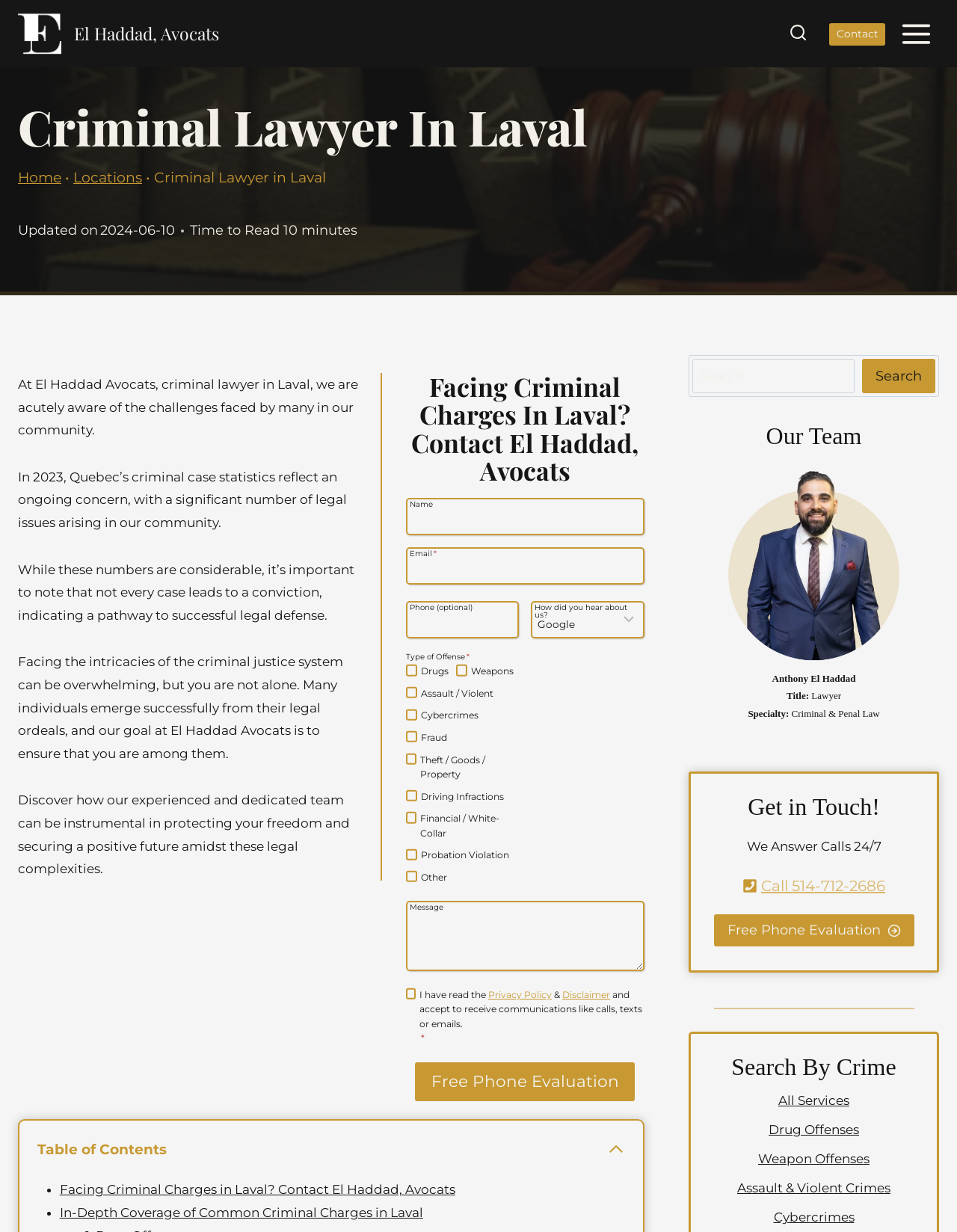Extract the bounding box coordinates for the described element: "Earth and Life Sciences". The coordinates should be represented as four float numbers between 0 and 1: [left, top, right, bottom].

None